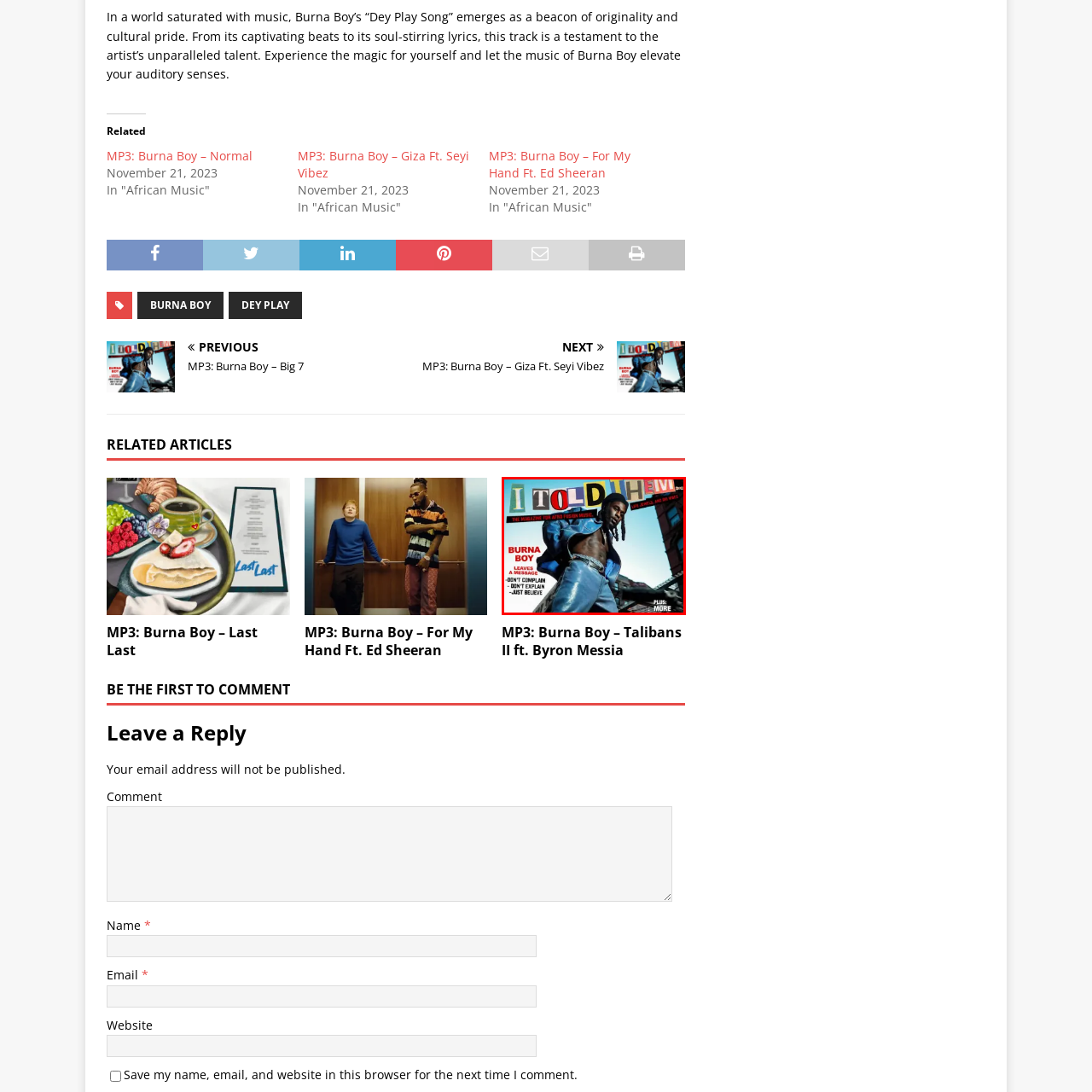Inspect the area enclosed by the red box and reply to the question using only one word or a short phrase: 
What is Burna Boy wearing?

A stylish outfit